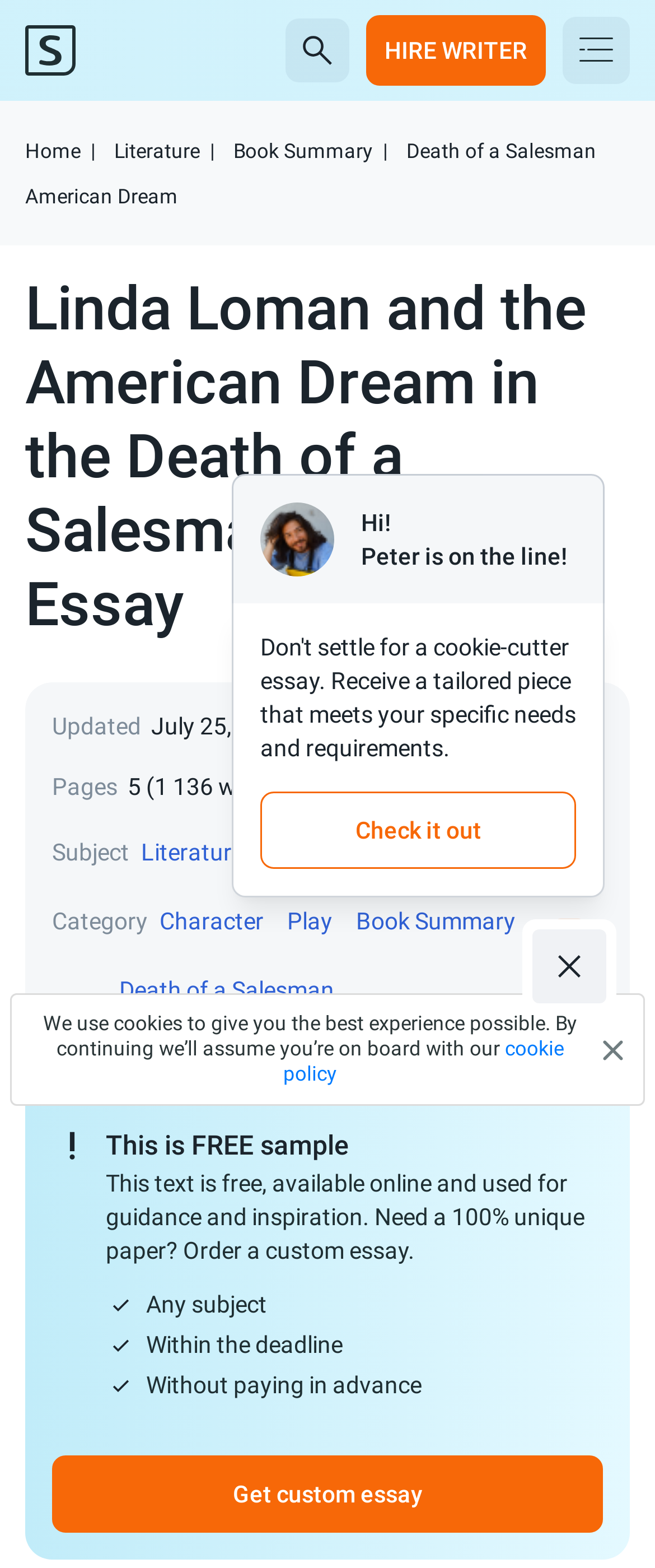Please mark the bounding box coordinates of the area that should be clicked to carry out the instruction: "View the Death of a Salesman American Dream essay".

[0.038, 0.089, 0.91, 0.133]